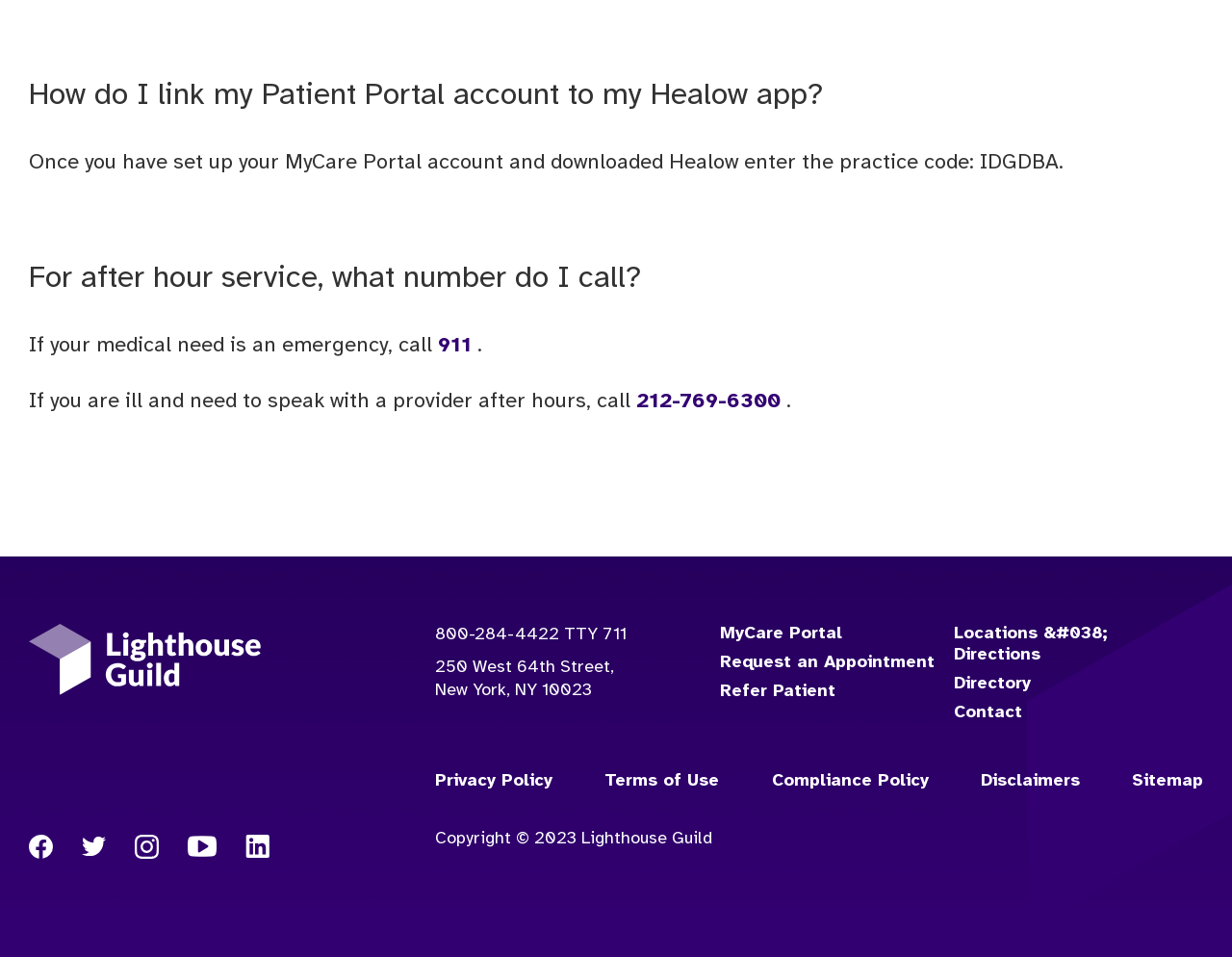What is the copyright year of Lighthouse Guild?
Using the information presented in the image, please offer a detailed response to the question.

The copyright year of Lighthouse Guild can be found in the StaticText element with the text 'Copyright © 2023 Lighthouse Guild'.